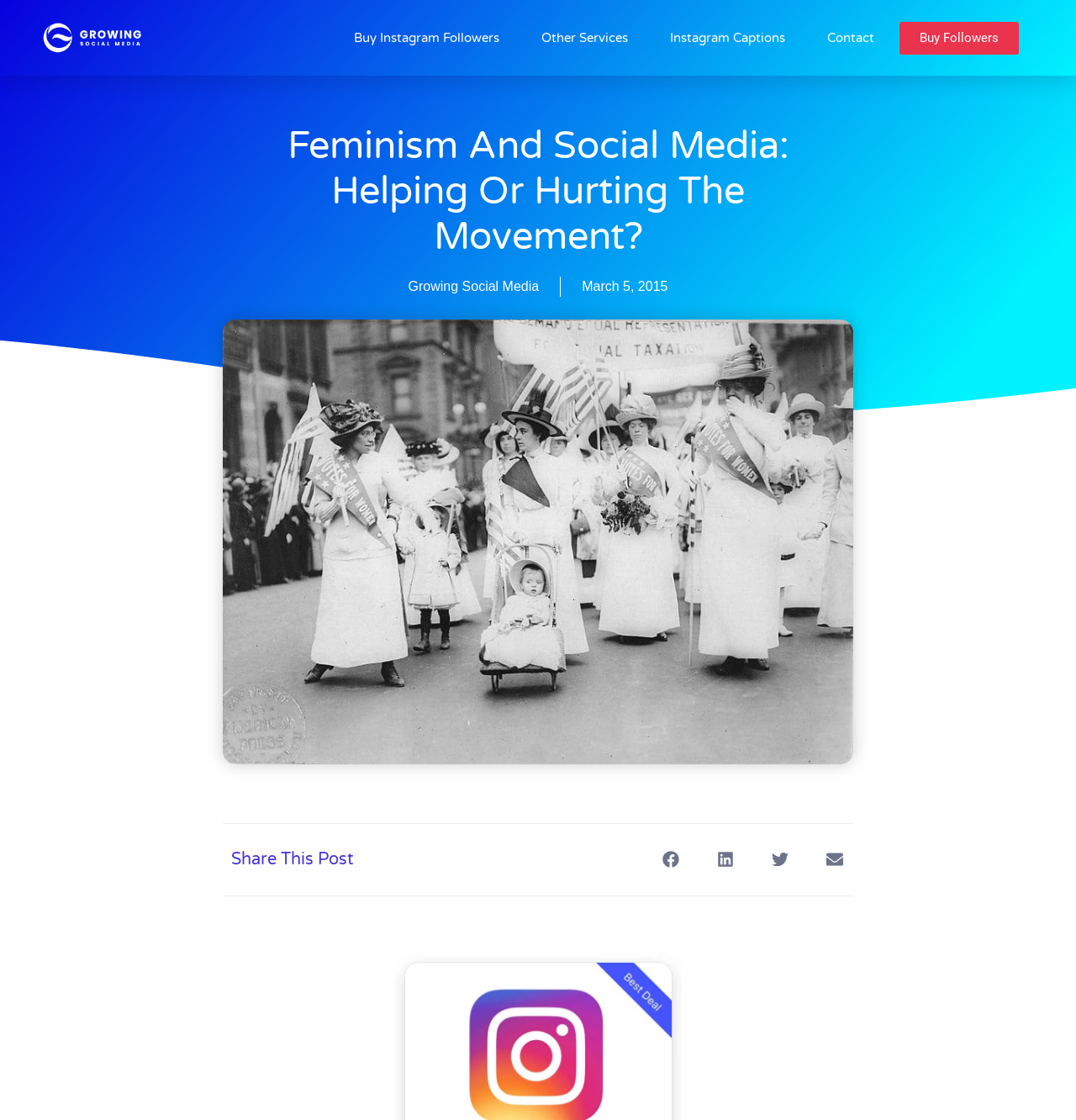Determine the bounding box coordinates for the area that should be clicked to carry out the following instruction: "Click on the 'Contact' link".

[0.769, 0.0, 0.812, 0.068]